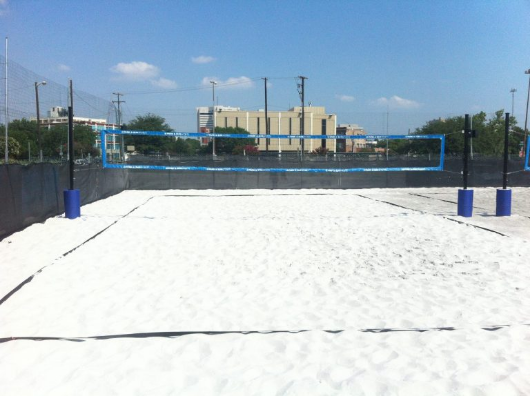Describe every aspect of the image in depth.

The image captures a vibrant sand volleyball court, framed by a clear blue sky dotted with fluffy white clouds. The court is marked by a bright blue net, anchored by sturdy black posts, creating an inviting space for play. Soft, white sand covers the ground, enhancing the beach-like atmosphere that many find refreshing. Vibrant blue boundary markers stand at each end, ensuring clear play areas for participants. This serene backdrop not only promotes physical activity but also offers a tranquil environment where individuals can escape the stresses of daily life, relax, and enjoy the rhythm of waves in the distance. Sand volleyball's versatility allows for various team configurations, making it accessible and enjoyable for players of all ages and skill levels.